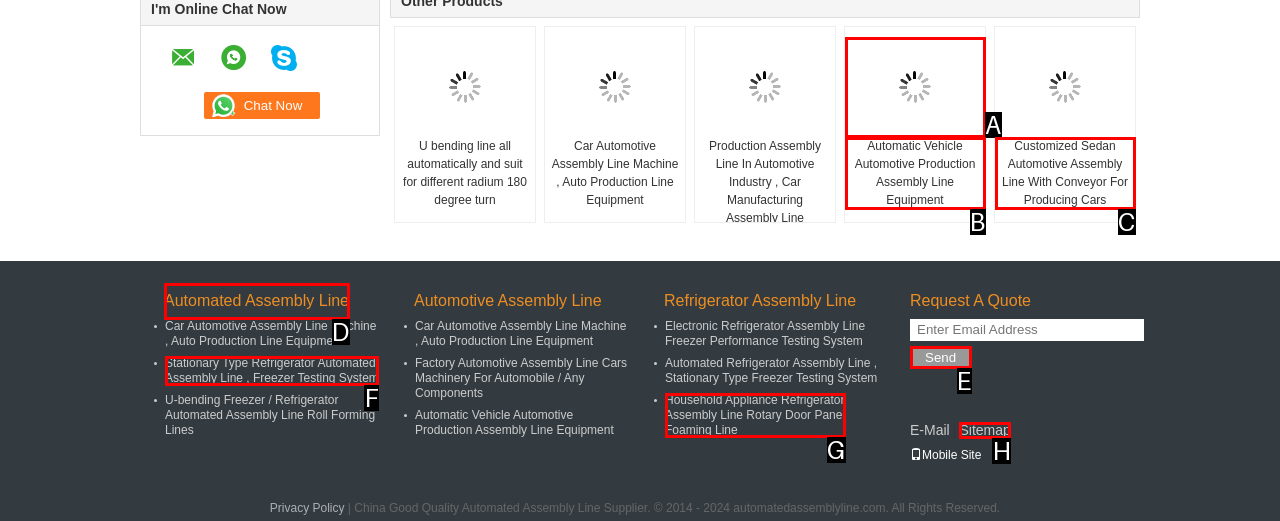Select the appropriate option that fits: Send
Reply with the letter of the correct choice.

E